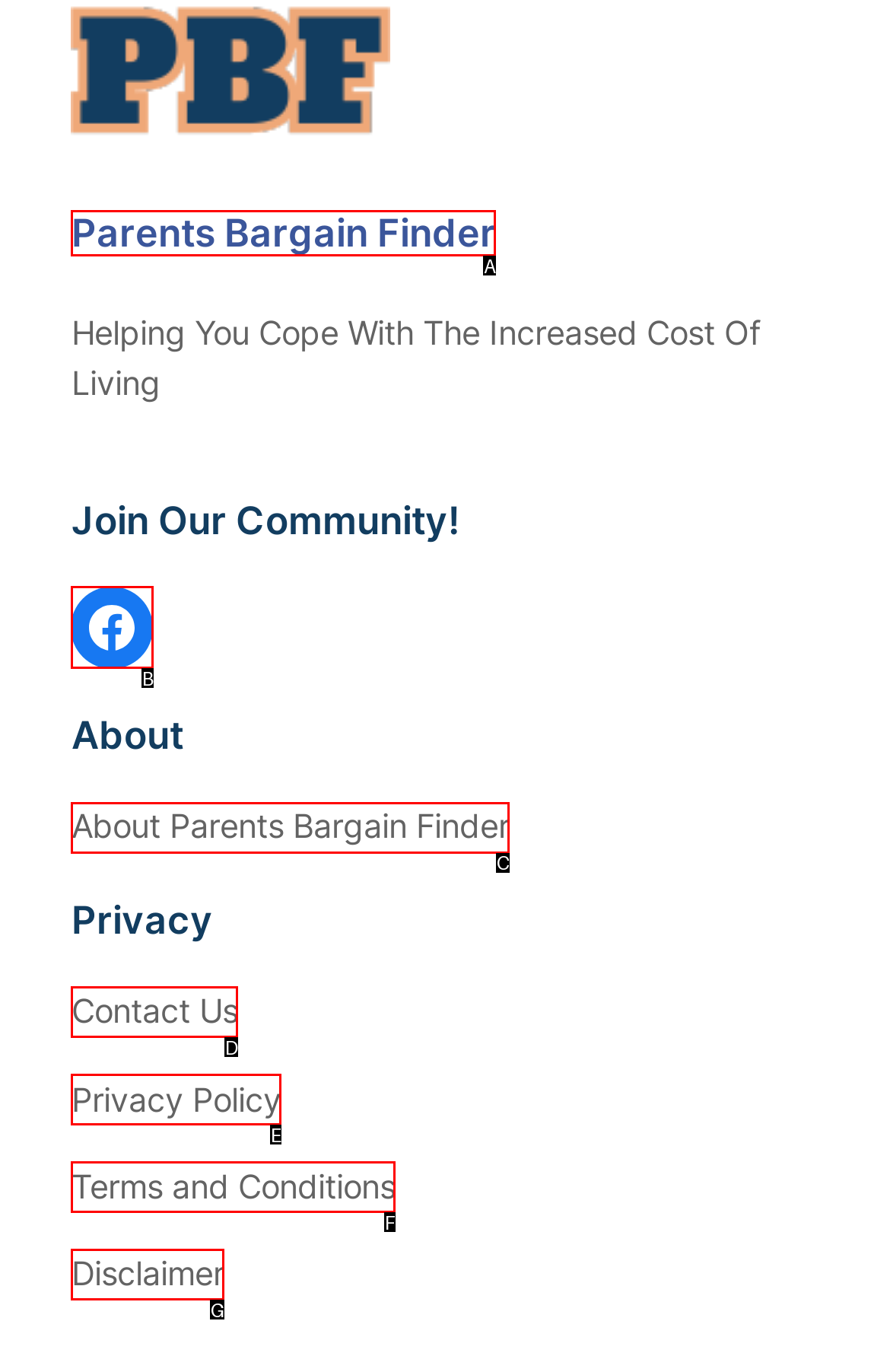Based on the description Join Our Facebook Community Hub!, identify the most suitable HTML element from the options. Provide your answer as the corresponding letter.

B